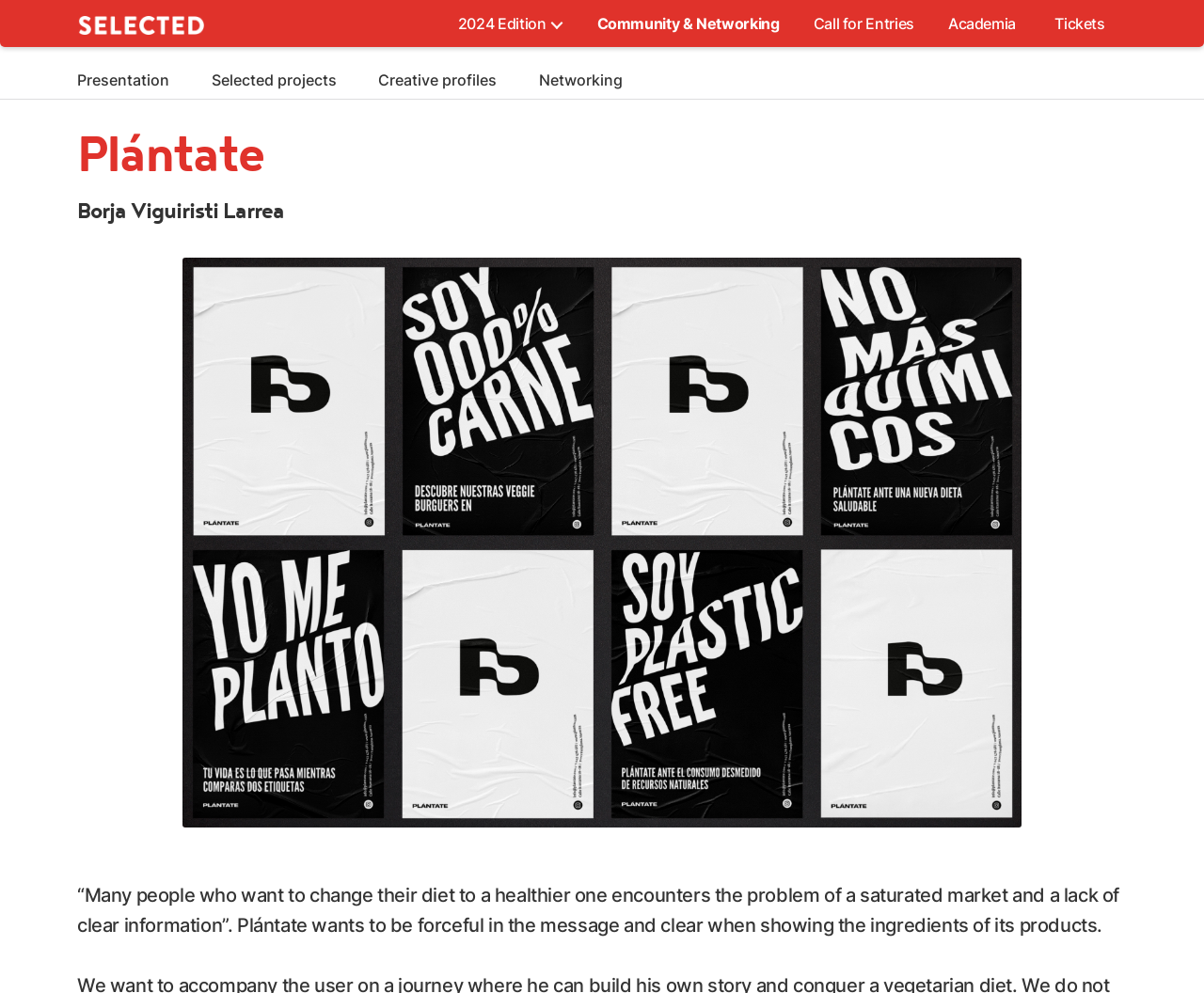Please specify the bounding box coordinates of the element that should be clicked to execute the given instruction: 'Explore 'Selected projects''. Ensure the coordinates are four float numbers between 0 and 1, expressed as [left, top, right, bottom].

[0.175, 0.071, 0.279, 0.1]